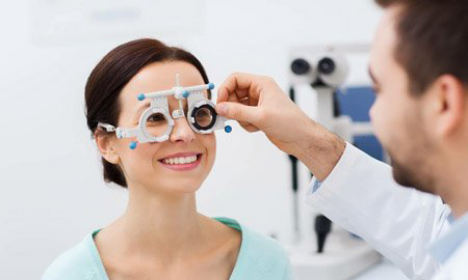What is the purpose of the equipment behind them?
Use the screenshot to answer the question with a single word or phrase.

Eye care